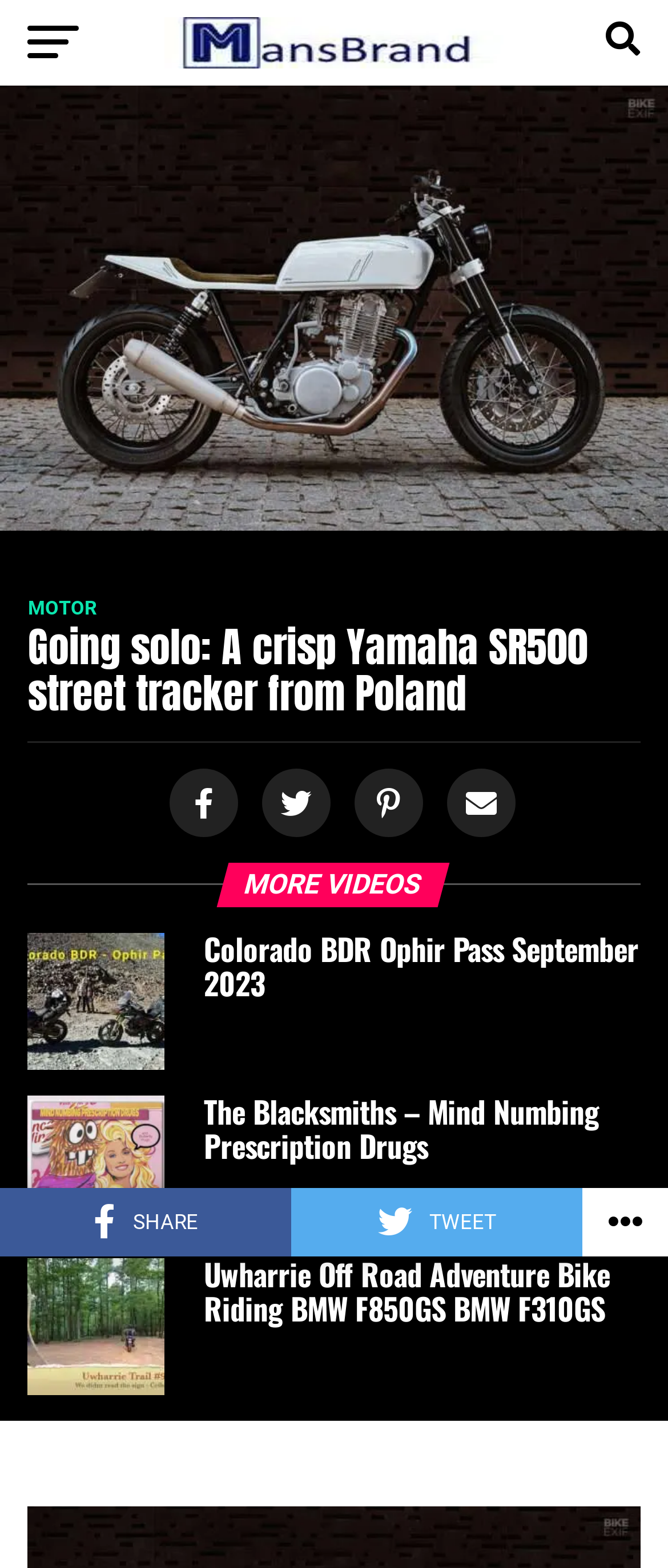Predict the bounding box of the UI element that fits this description: "$0.00 0 Cart".

None